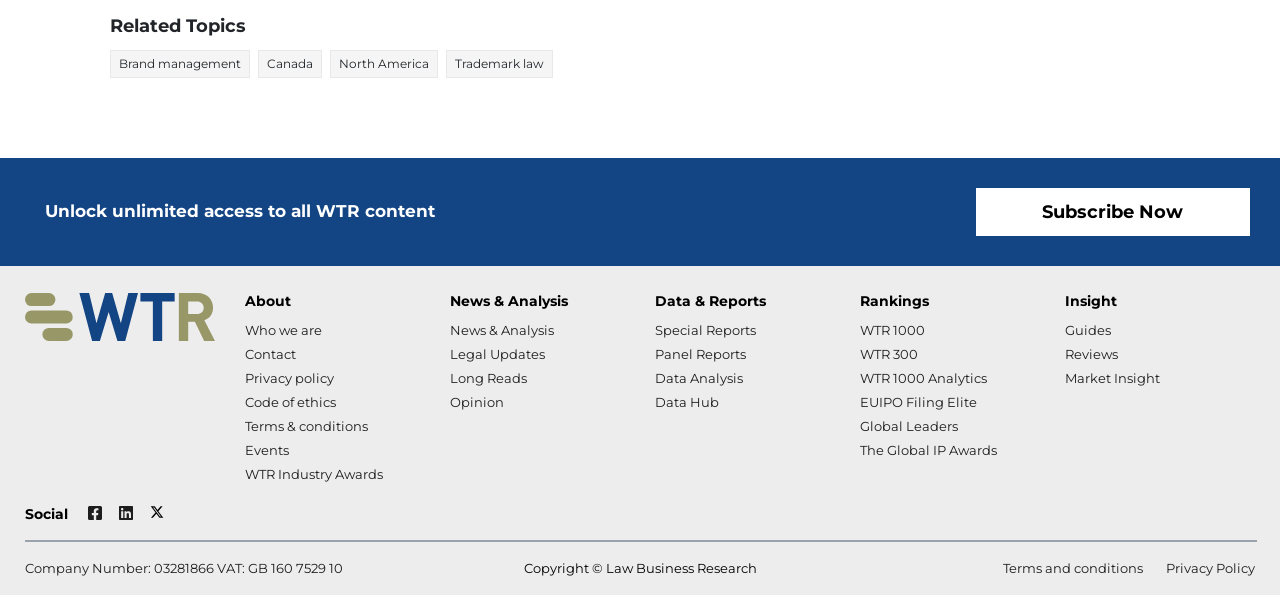Pinpoint the bounding box coordinates of the clickable element needed to complete the instruction: "Read about 'Who we are'". The coordinates should be provided as four float numbers between 0 and 1: [left, top, right, bottom].

[0.191, 0.54, 0.252, 0.567]